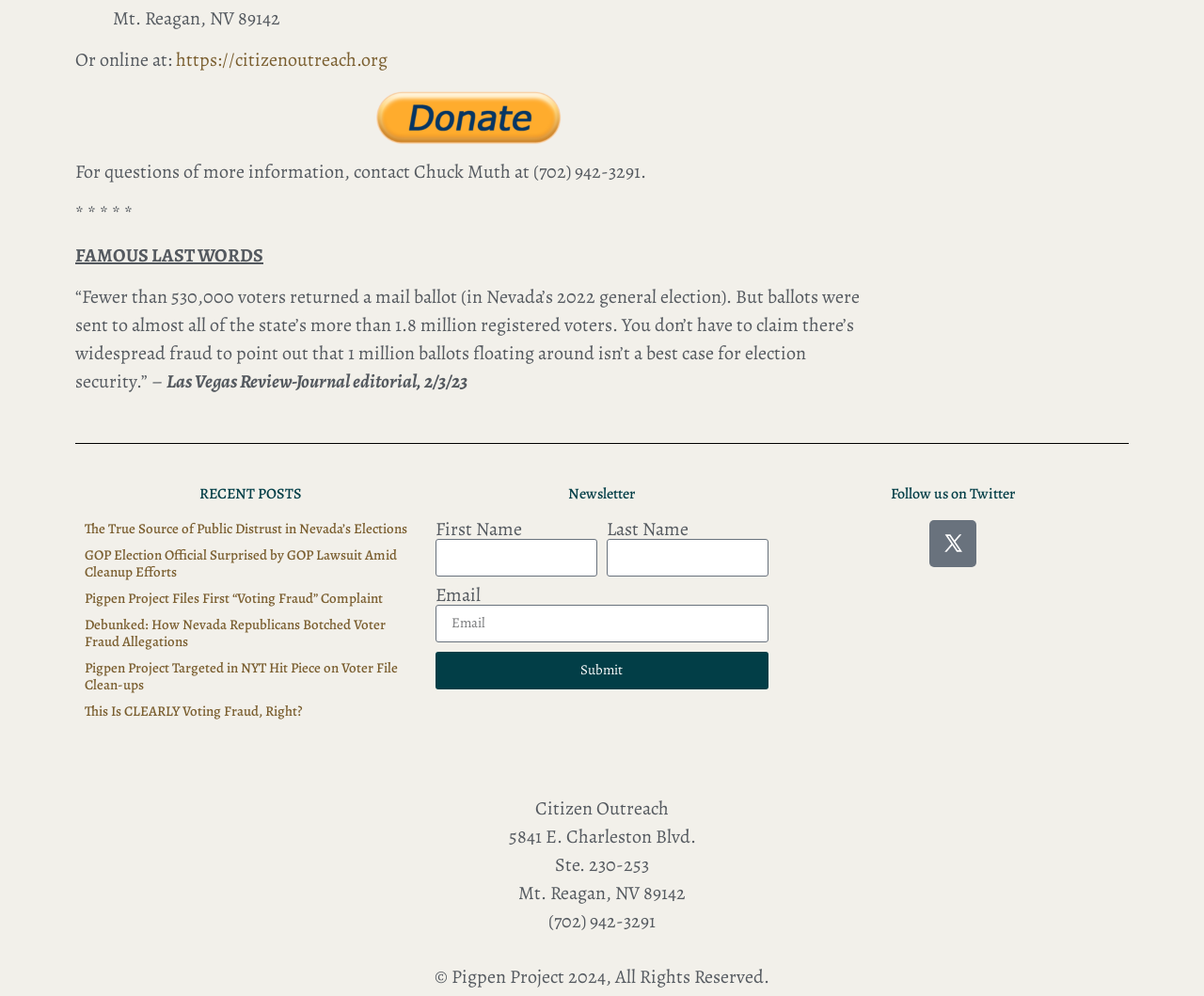Extract the bounding box coordinates of the UI element described: "parent_node: First Name name="form_fields[field_ebc616a]"". Provide the coordinates in the format [left, top, right, bottom] with values ranging from 0 to 1.

[0.362, 0.541, 0.496, 0.579]